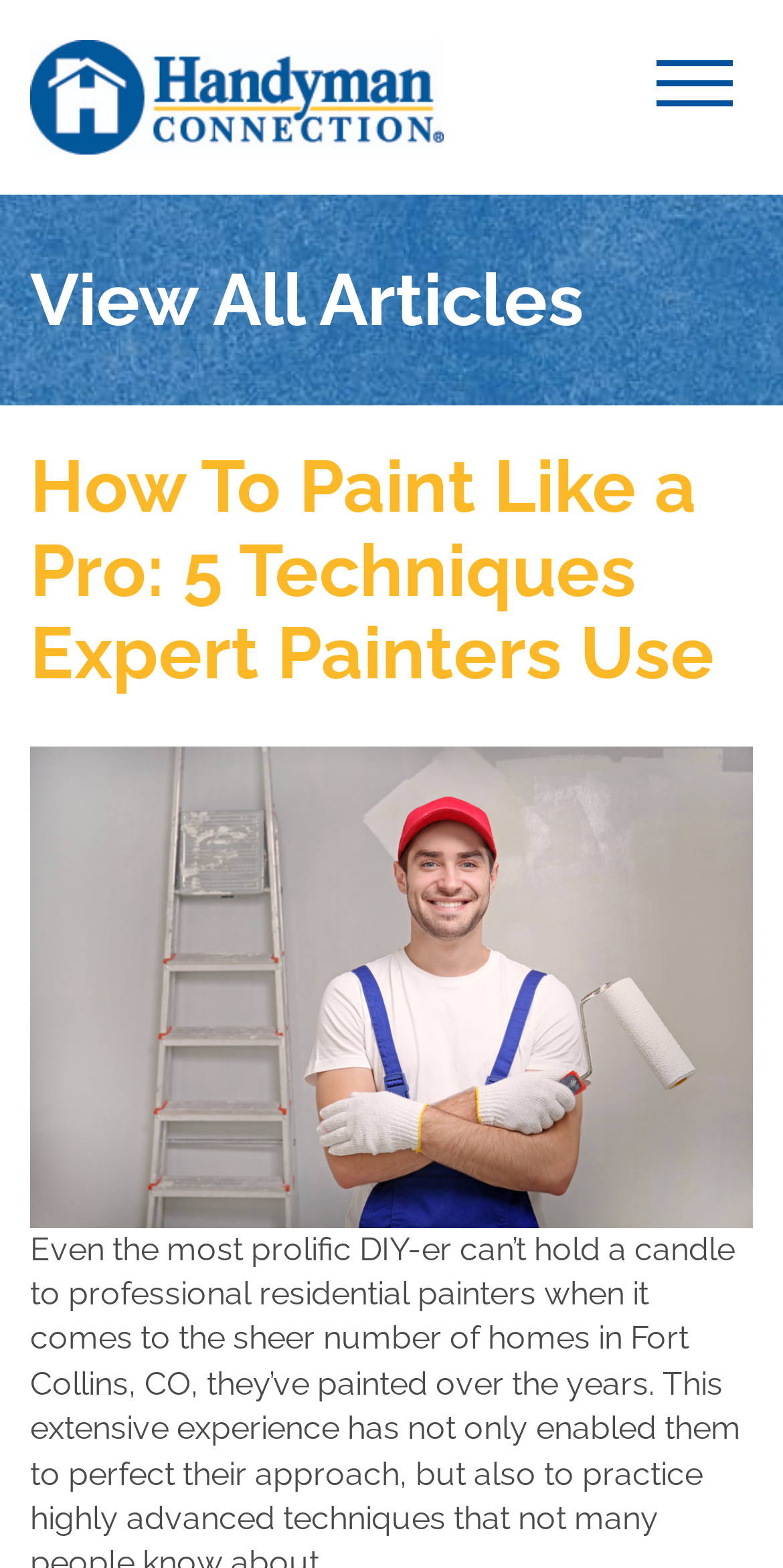What is the topic of the article?
Examine the image and give a concise answer in one word or a short phrase.

Painting techniques